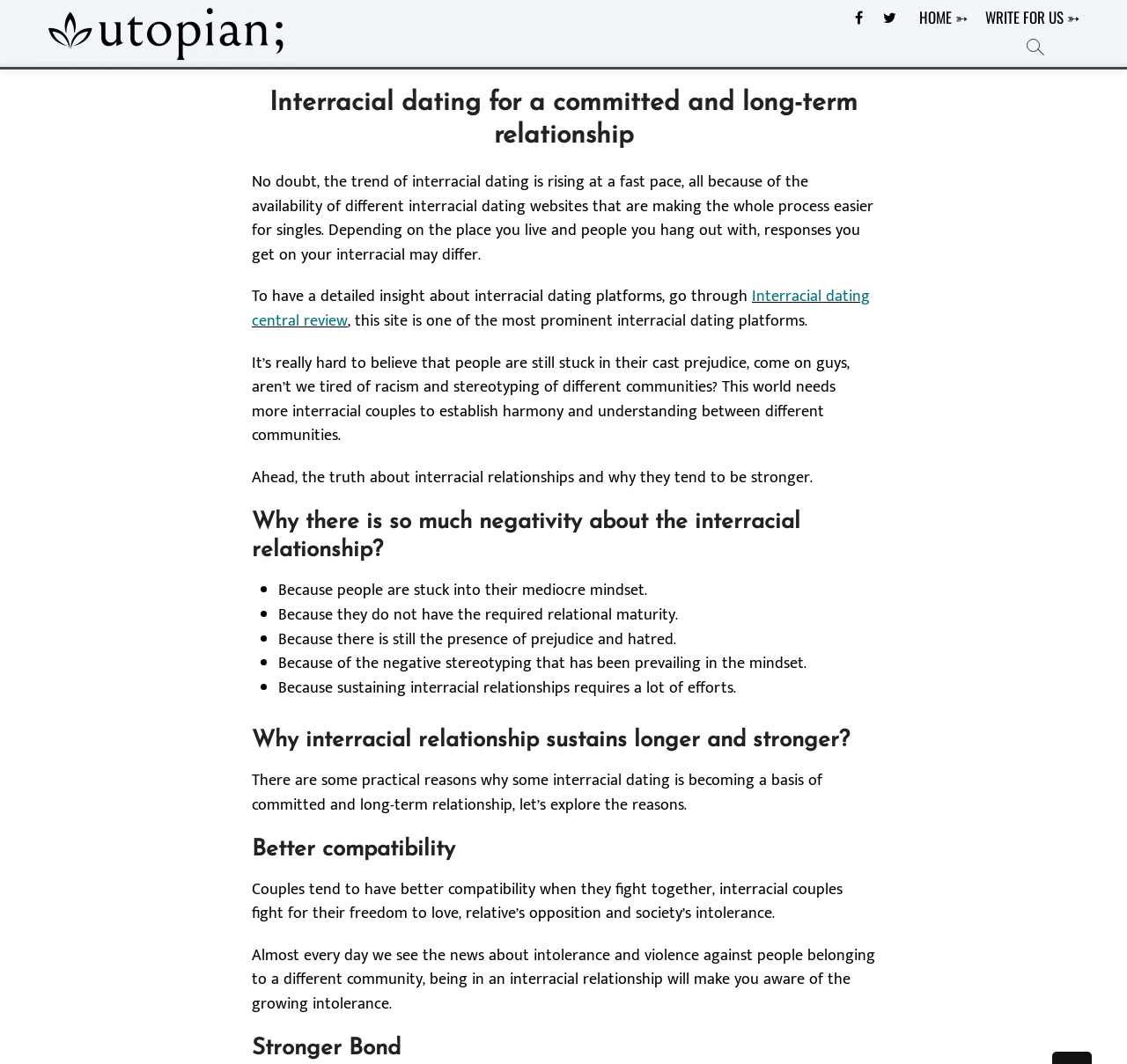Answer the question using only a single word or phrase: 
What is the main topic of this webpage?

Interracial dating